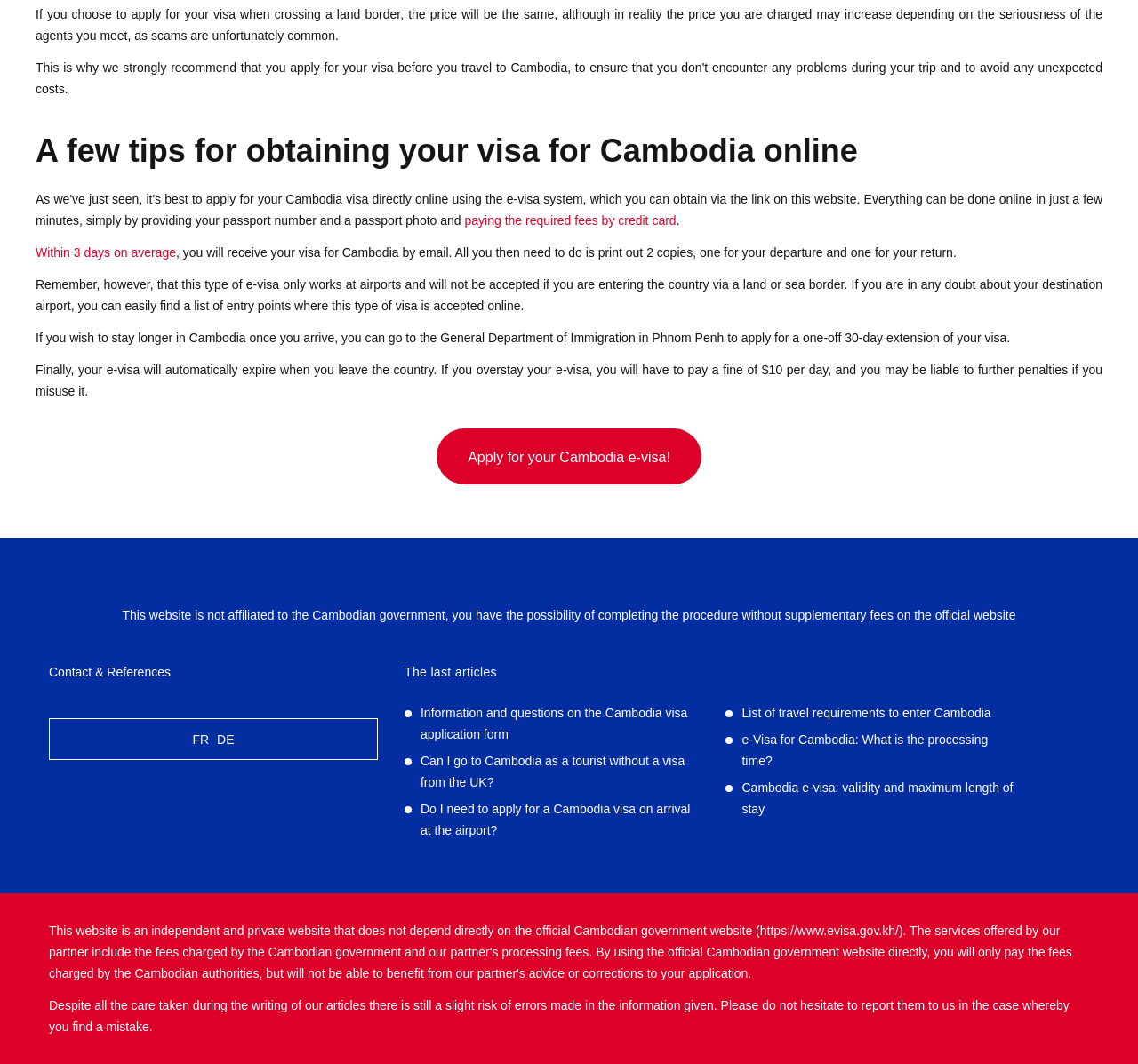Locate the bounding box coordinates of the area that needs to be clicked to fulfill the following instruction: "Click on 'paying the required fees by credit card'". The coordinates should be in the format of four float numbers between 0 and 1, namely [left, top, right, bottom].

[0.408, 0.2, 0.594, 0.214]